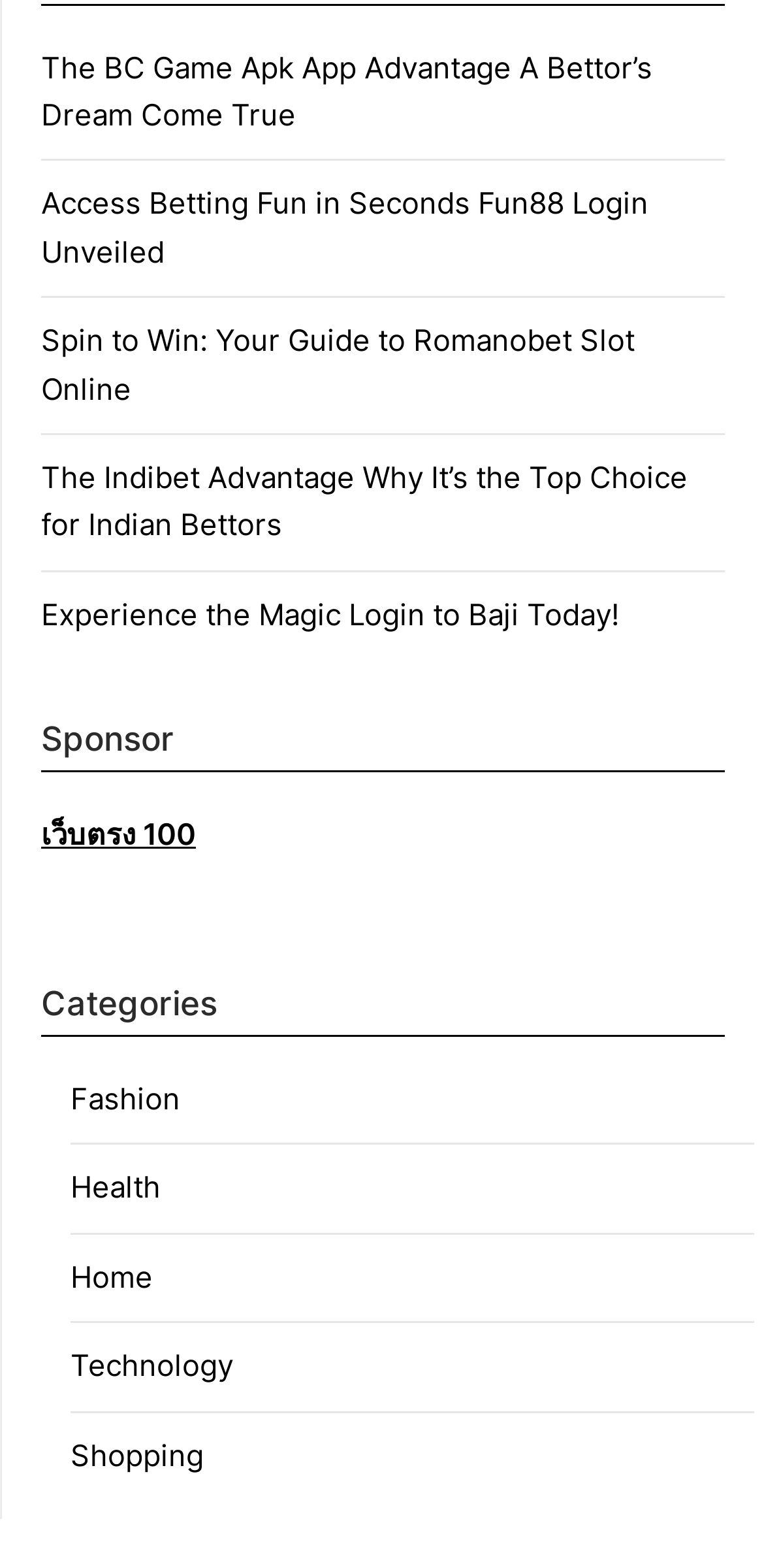What is the last link on the webpage?
Using the picture, provide a one-word or short phrase answer.

Shopping